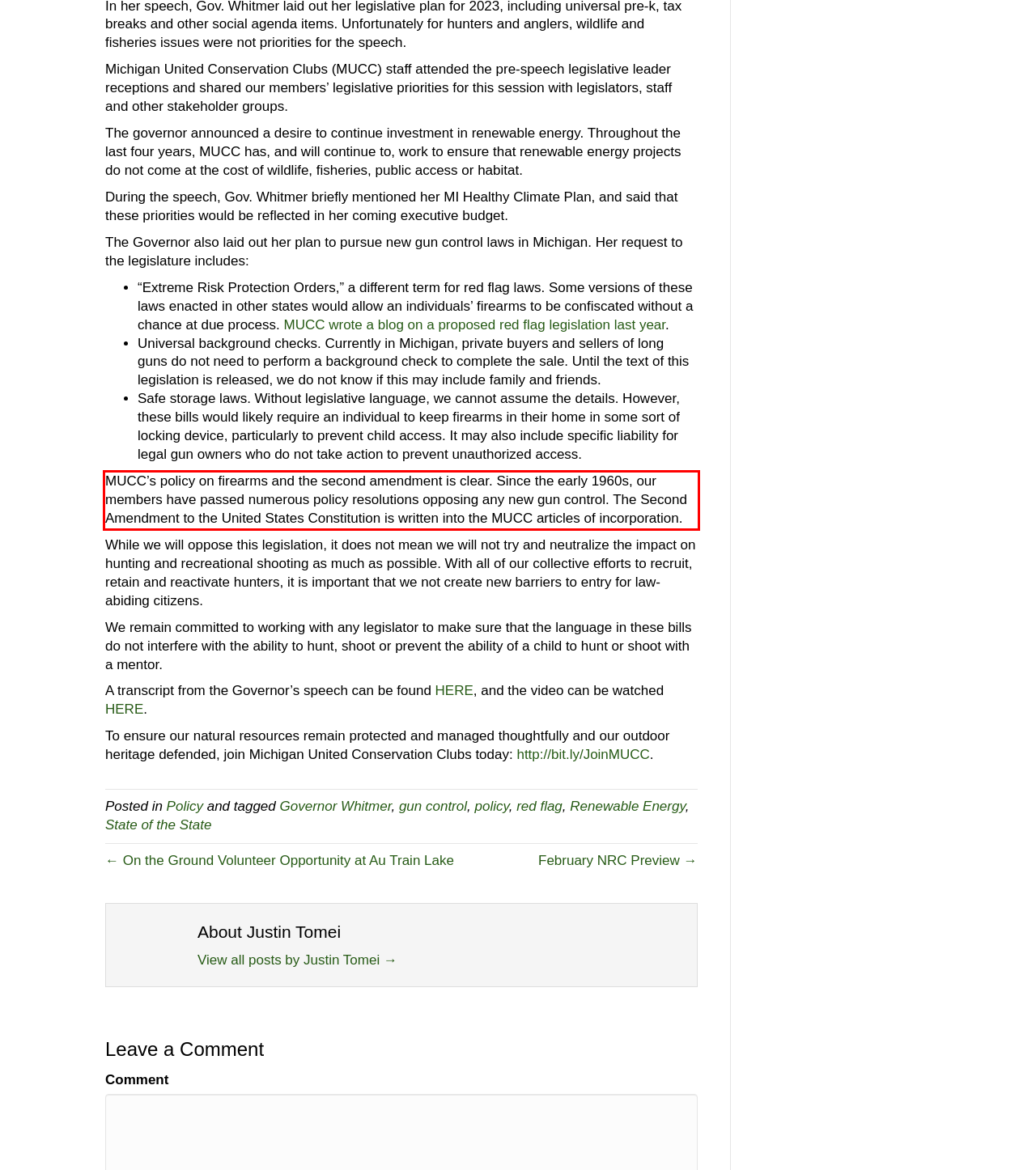You have a screenshot of a webpage where a UI element is enclosed in a red rectangle. Perform OCR to capture the text inside this red rectangle.

MUCC’s policy on firearms and the second amendment is clear. Since the early 1960s, our members have passed numerous policy resolutions opposing any new gun control. The Second Amendment to the United States Constitution is written into the MUCC articles of incorporation.